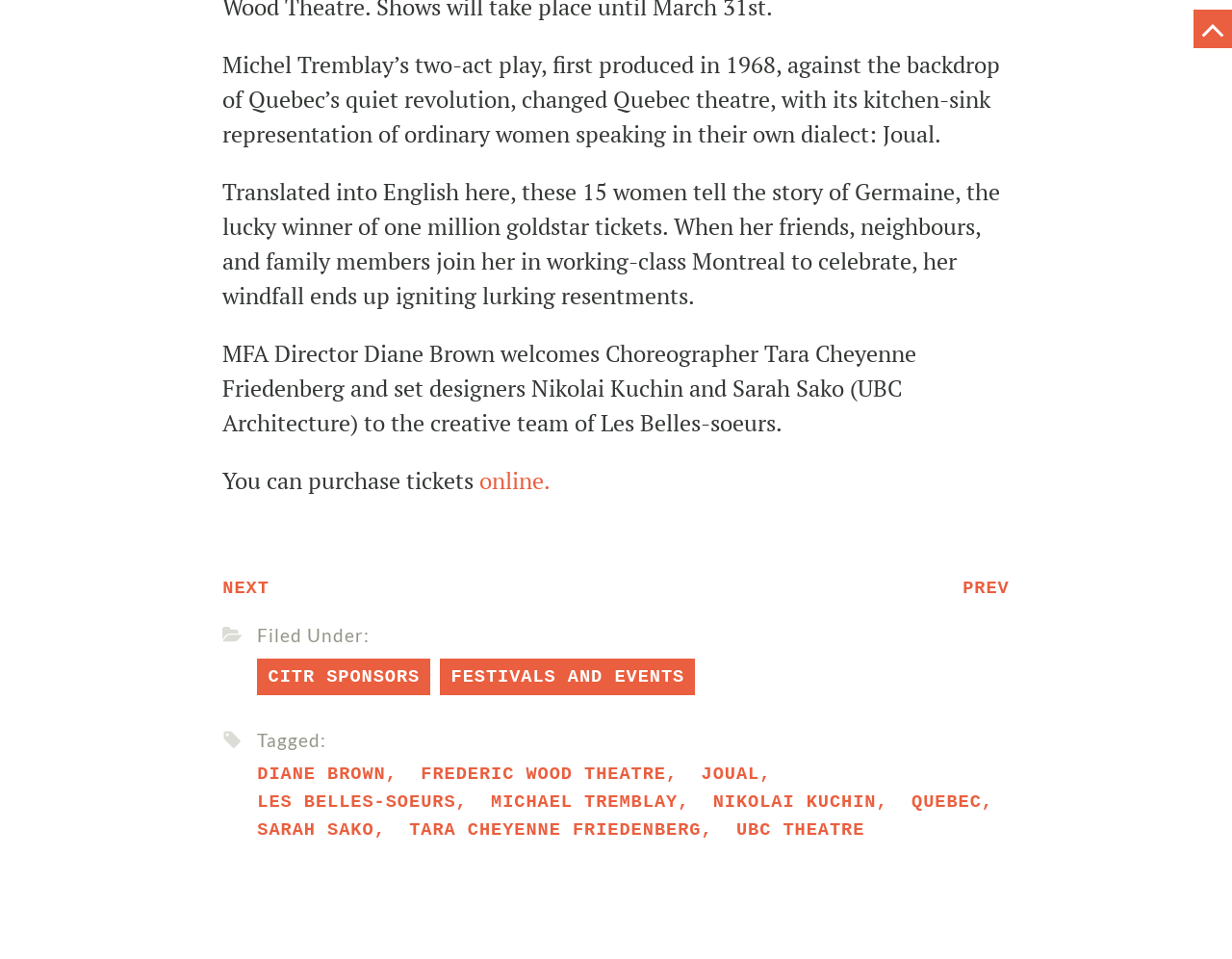Determine the bounding box coordinates of the area to click in order to meet this instruction: "Click the 'PREV' link to navigate to the previous page".

[0.781, 0.6, 0.819, 0.628]